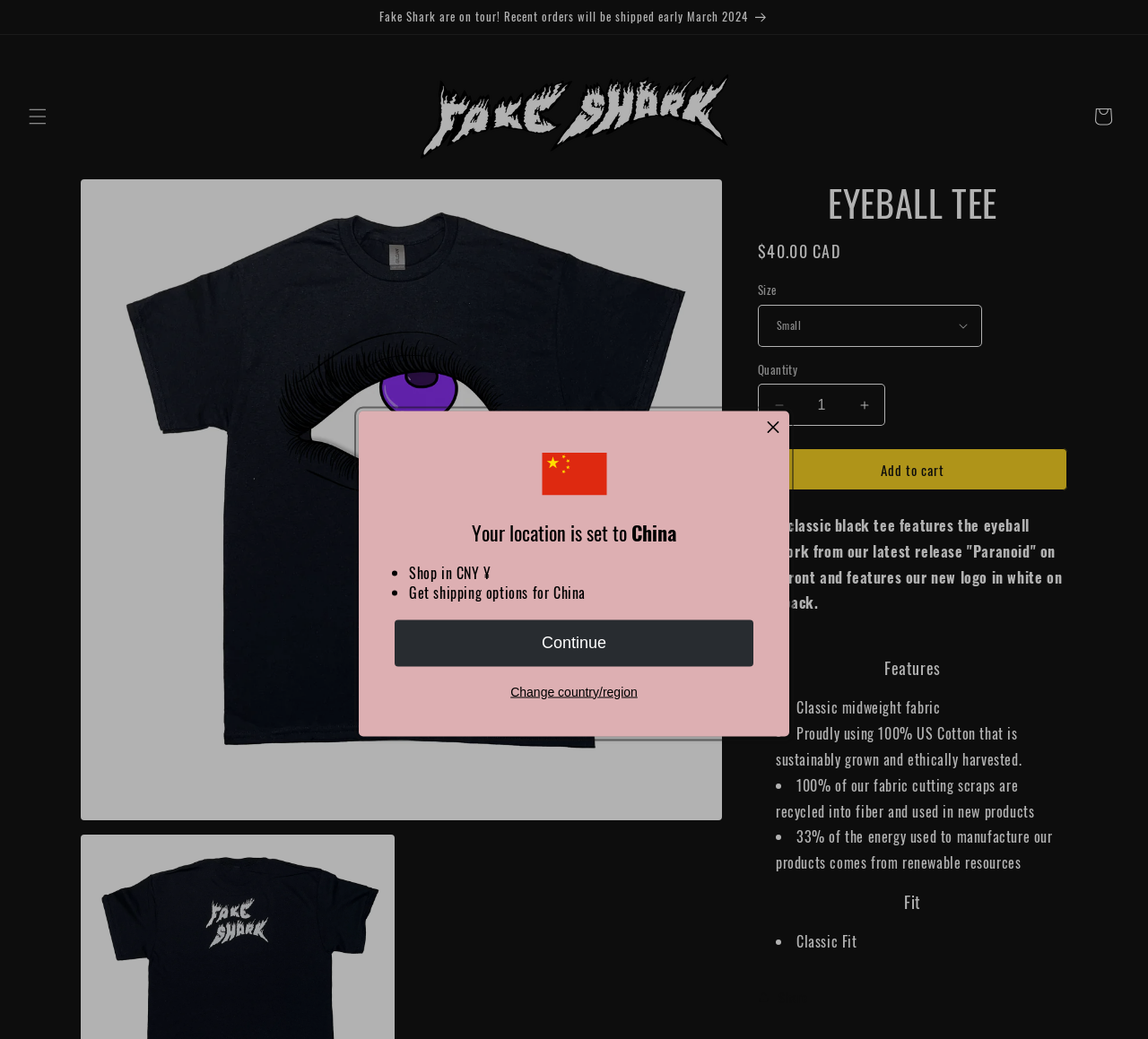What is the purpose of the button 'Add to cart'?
Based on the screenshot, give a detailed explanation to answer the question.

The purpose of the button 'Add to cart' is to add the EYEBALL TEE product to the cart, allowing the user to purchase it later.